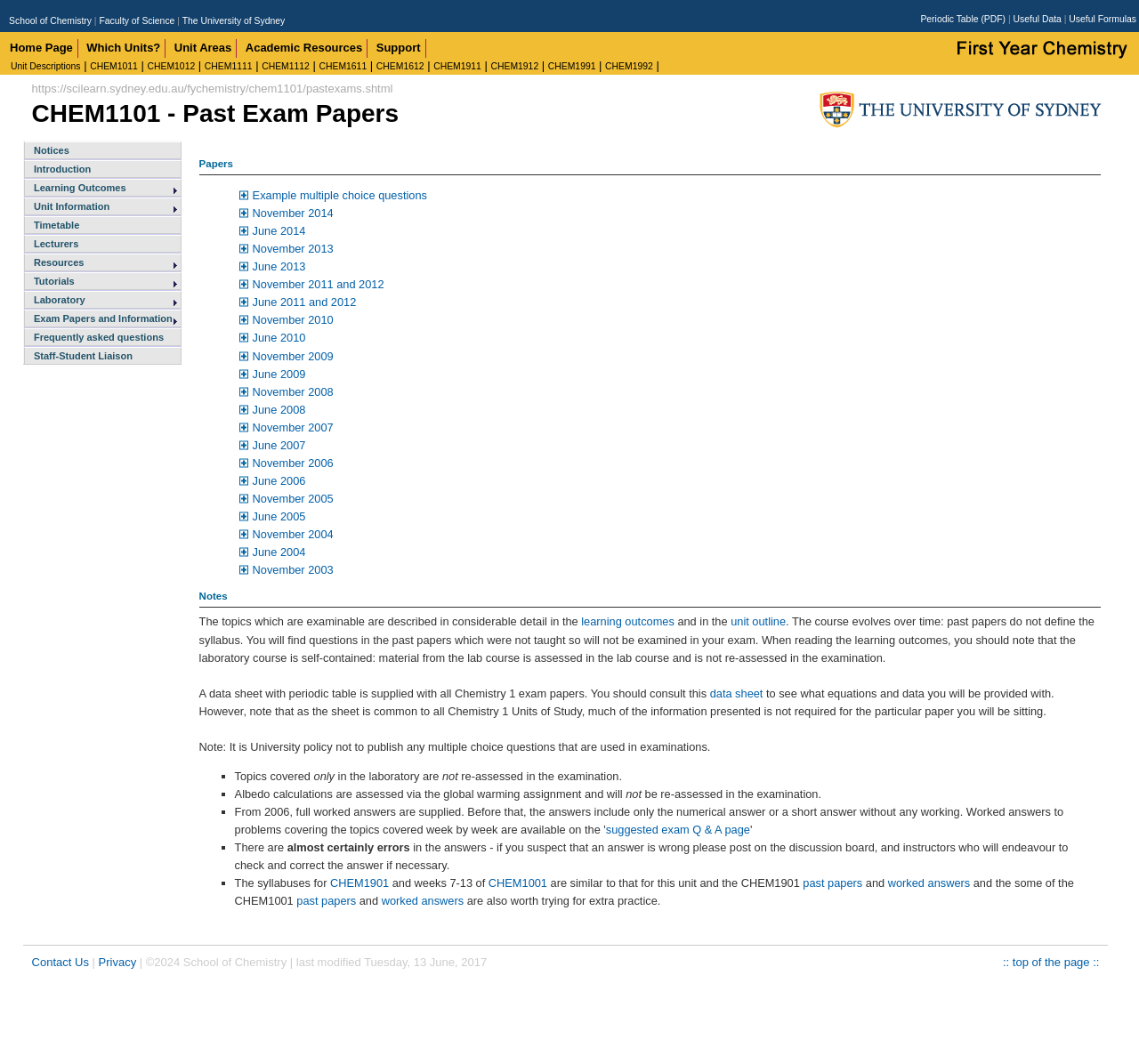Please determine the bounding box coordinates of the clickable area required to carry out the following instruction: "Click on the School of Chemistry link". The coordinates must be four float numbers between 0 and 1, represented as [left, top, right, bottom].

[0.008, 0.015, 0.08, 0.024]